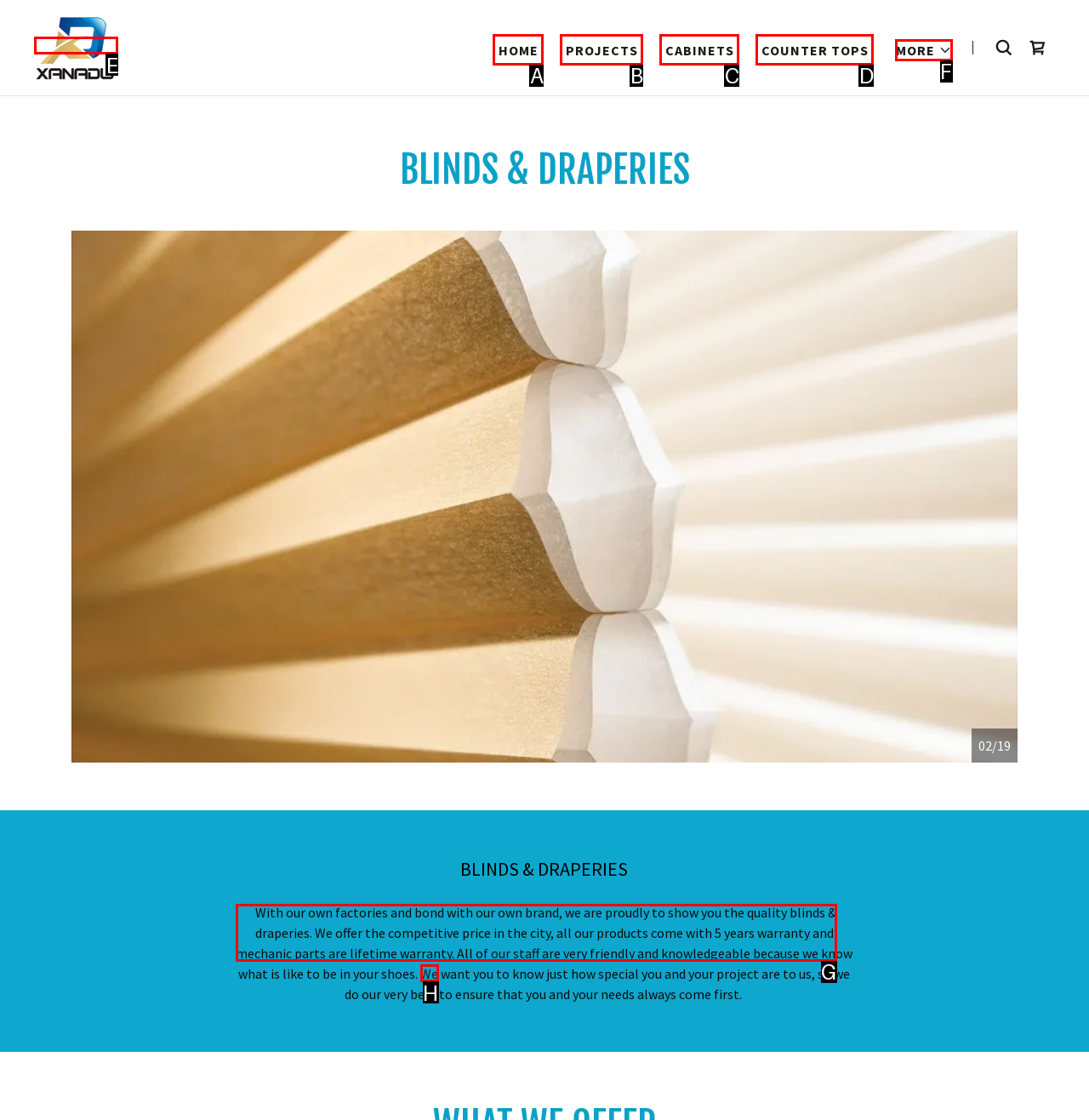What letter corresponds to the UI element to complete this task: Read about the quality of blinds and draperies
Answer directly with the letter.

G